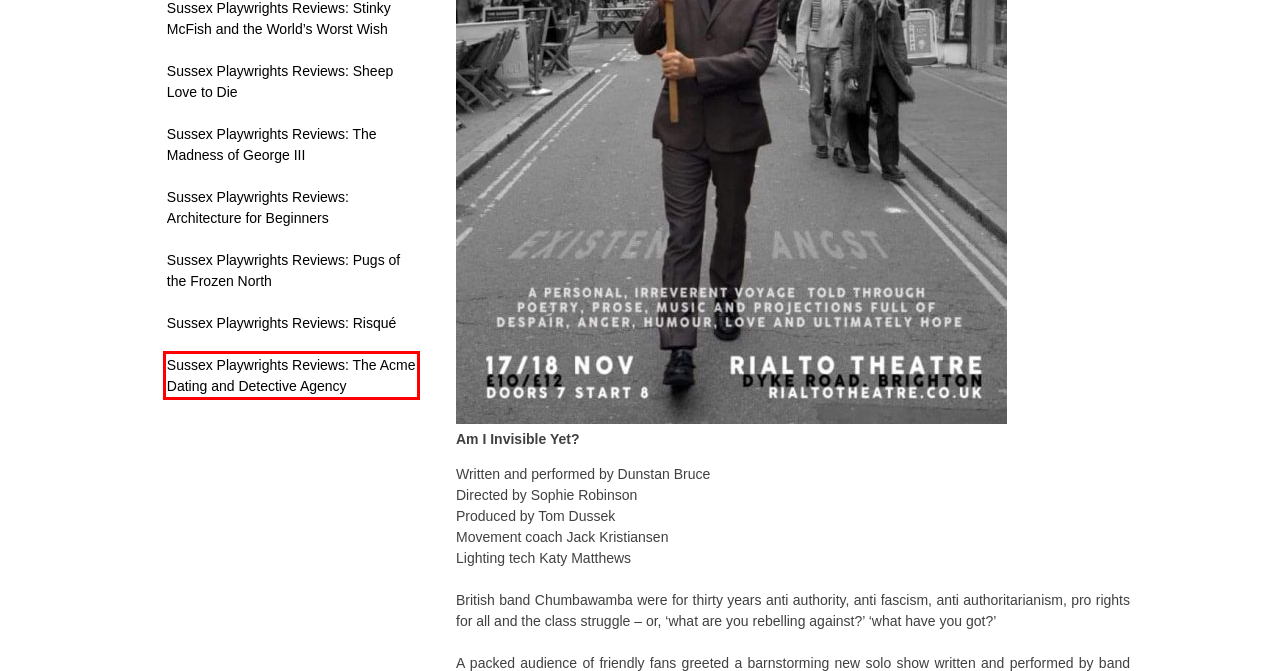You are given a screenshot of a webpage with a red rectangle bounding box. Choose the best webpage description that matches the new webpage after clicking the element in the bounding box. Here are the candidates:
A. For Actors – Sussex Playwrights
B. Review – Sussex Playwrights
C. Diary – Sussex Playwrights
D. Sussex Playwrights Reviews: The Acme Dating and Detective Agency – Sussex Playwrights
E. Sussex Playwrights Reviews: Pugs of the Frozen North – Sussex Playwrights
F. Sussex Playwrights Reviews: The Madness of George III – Sussex Playwrights
G. Sussex Playwrights Reviews: An Accidental Birth of an Anarchist – Sussex Playwrights
H. Sussex Playwrights Reviews: Risqué – Sussex Playwrights

D